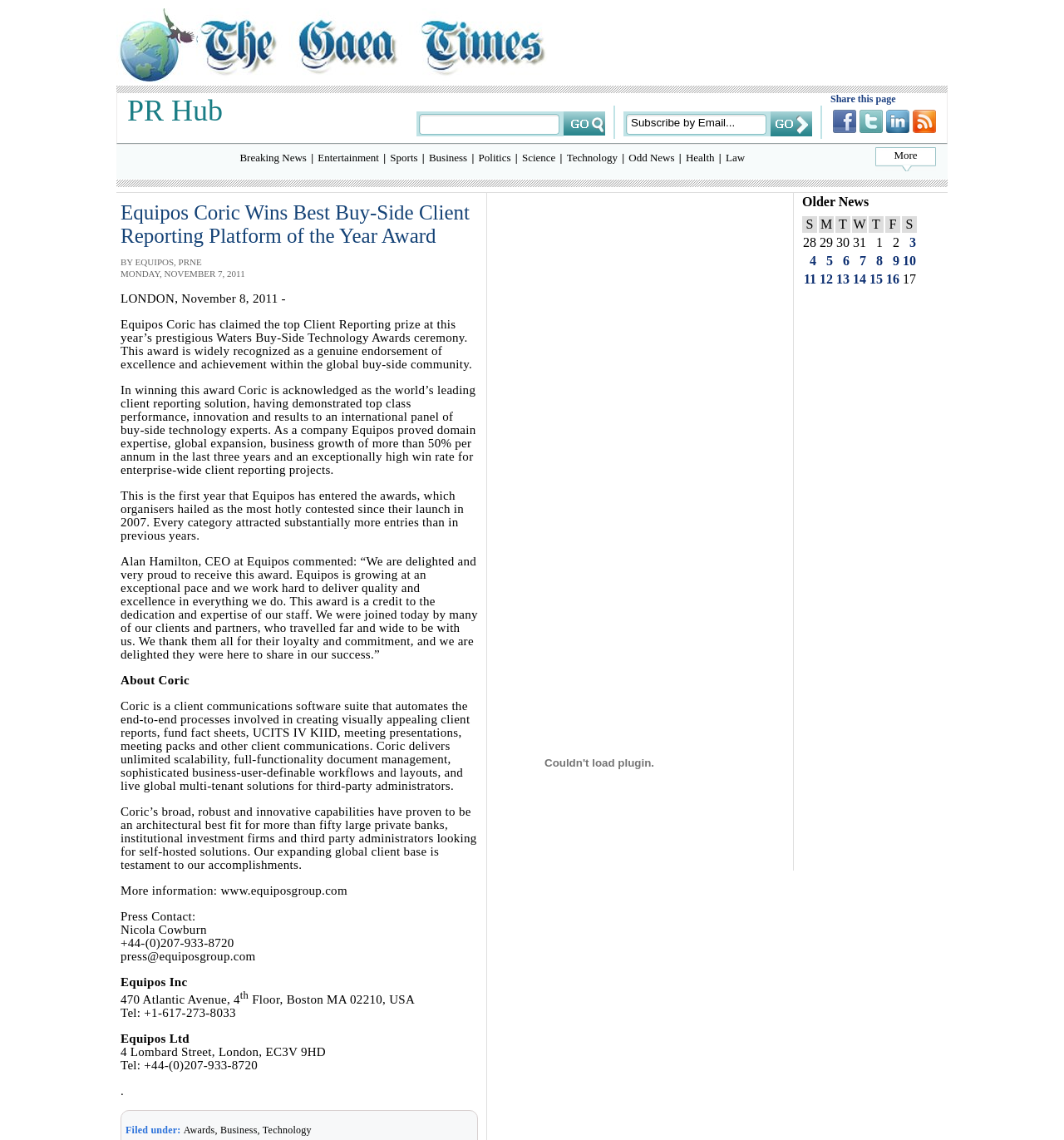Please find the bounding box coordinates of the element that needs to be clicked to perform the following instruction: "Subscribe by Email". The bounding box coordinates should be four float numbers between 0 and 1, represented as [left, top, right, bottom].

[0.593, 0.102, 0.691, 0.113]